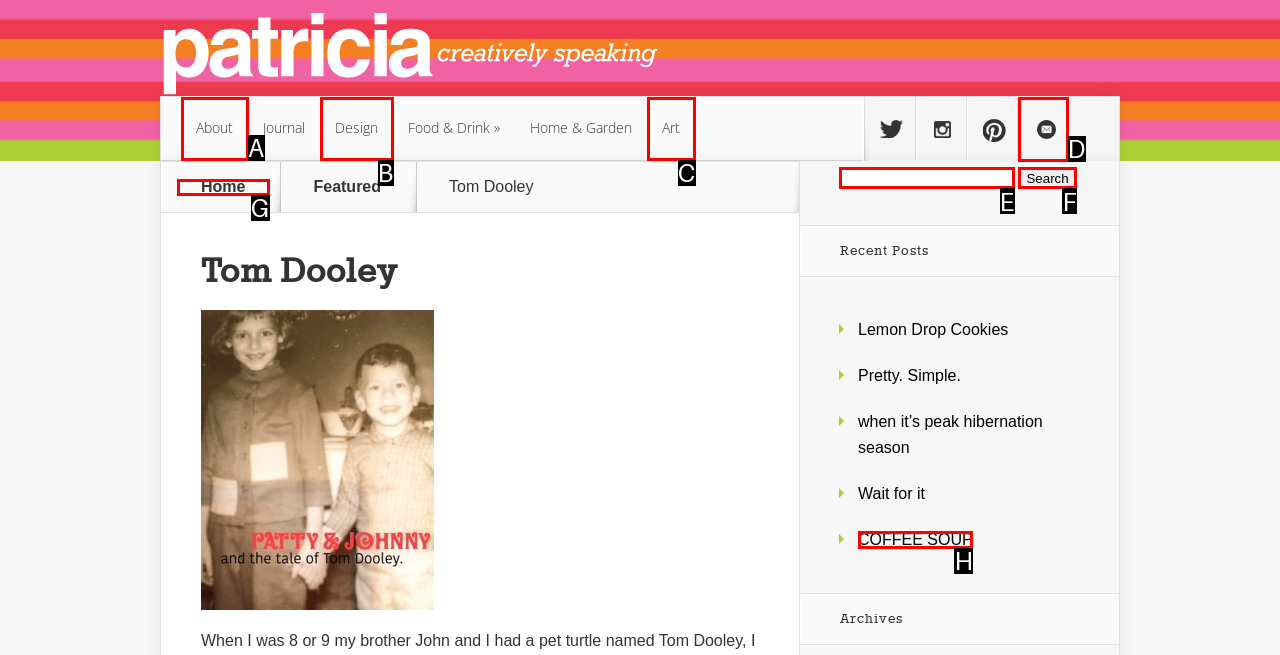Find the UI element described as: Contact Me
Reply with the letter of the appropriate option.

D